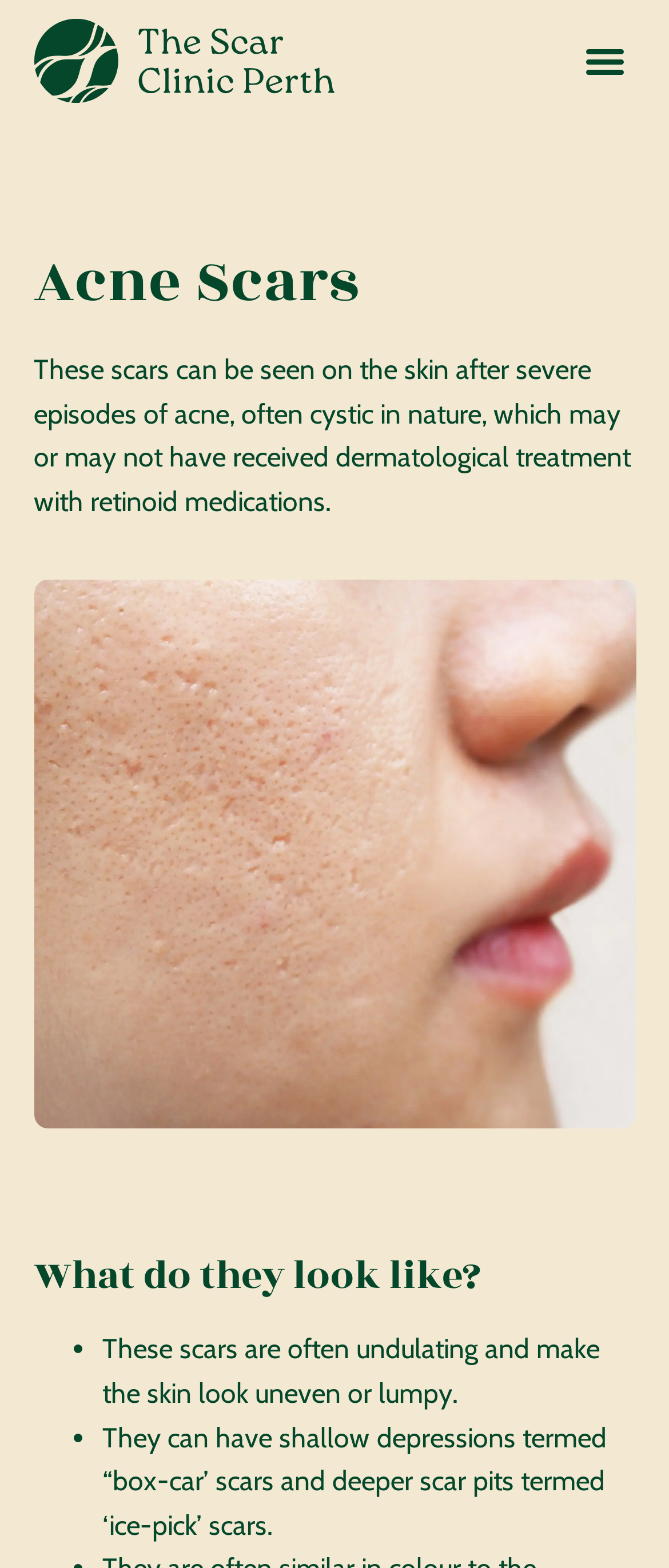What do acne scars look like?
Refer to the screenshot and answer in one word or phrase.

Undulating and uneven